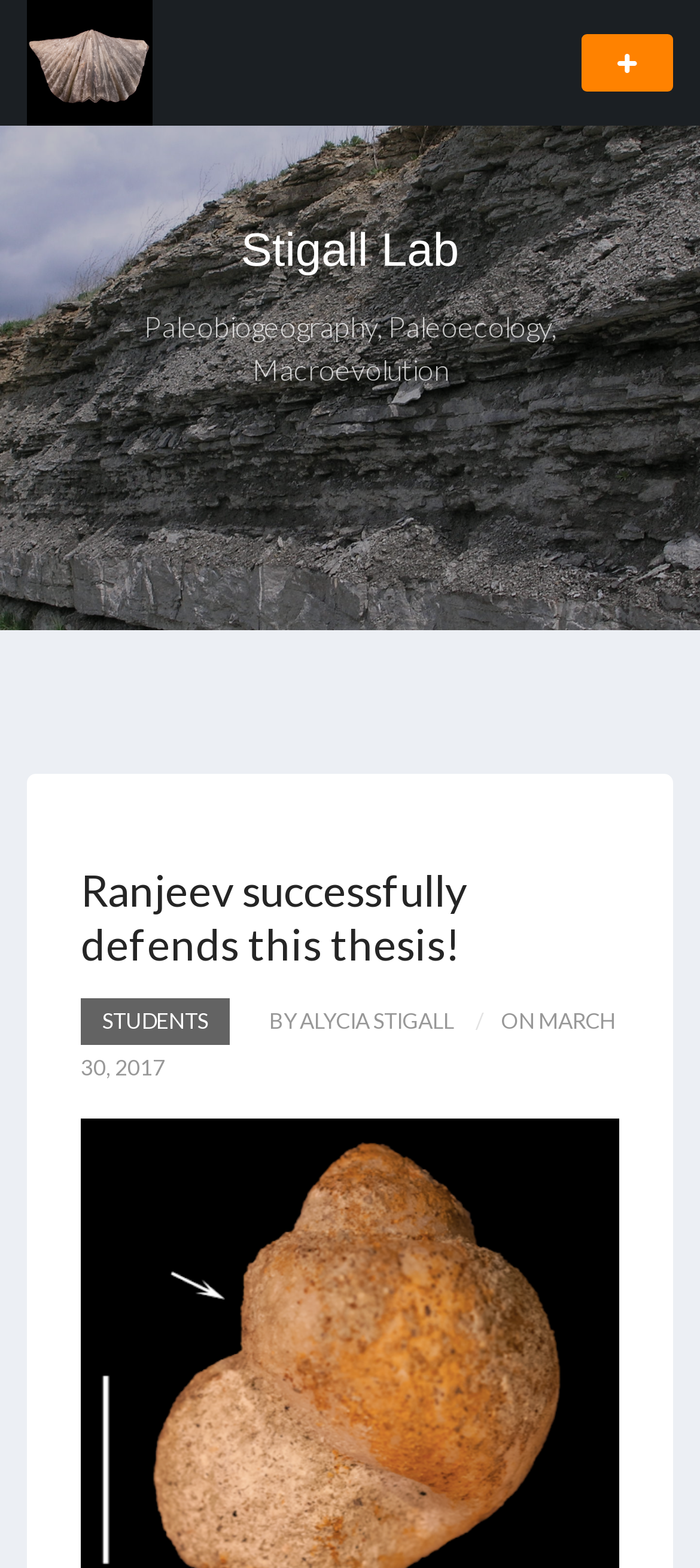Extract the top-level heading from the webpage and provide its text.

Ranjeev successfully defends this thesis!